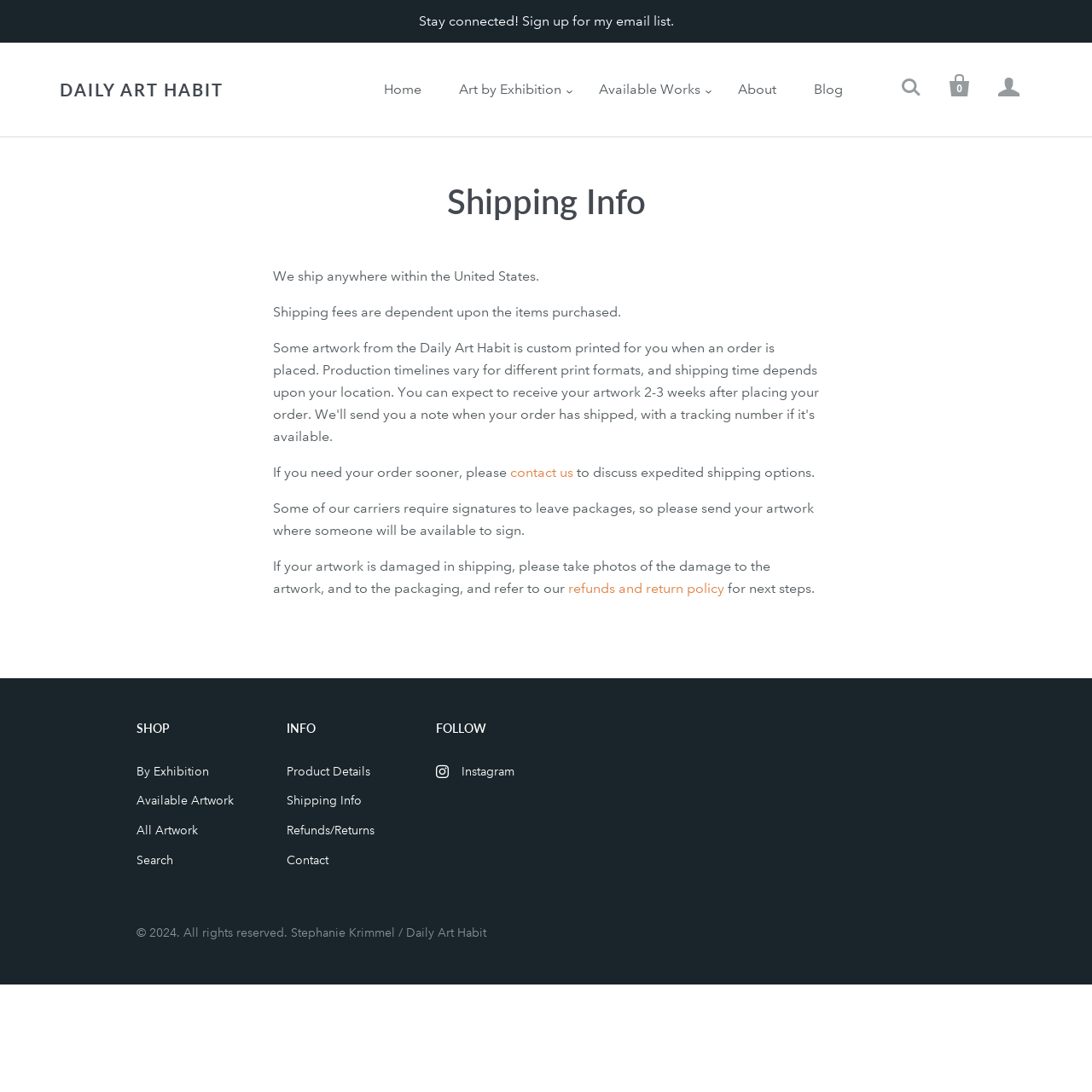Analyze the image and deliver a detailed answer to the question: What is the scope of shipping?

According to the webpage, it is mentioned in the 'Shipping Info' section that 'We ship anywhere within the United States.' This indicates that the scope of shipping is limited to the United States.